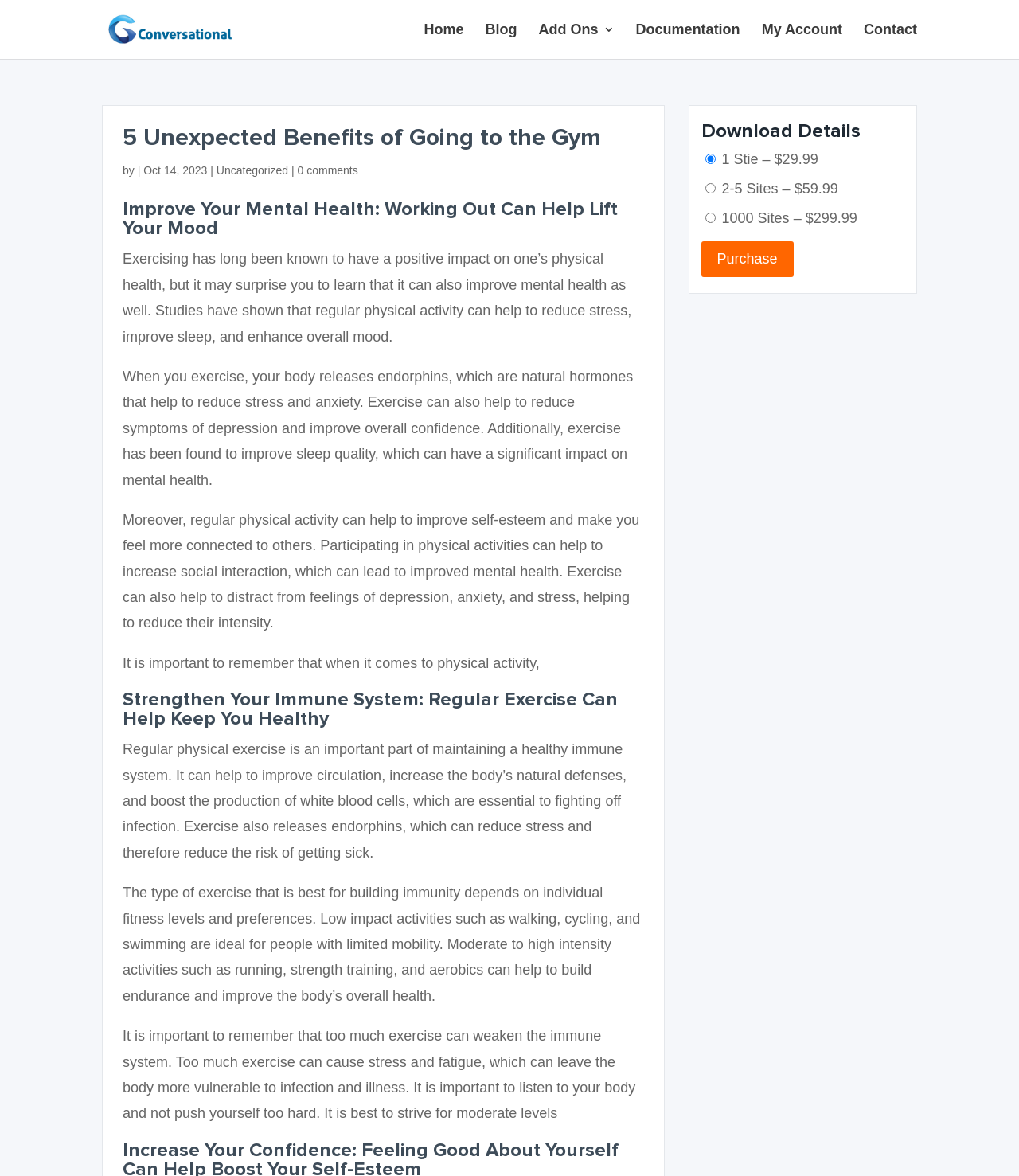Please specify the bounding box coordinates of the element that should be clicked to execute the given instruction: 'Click the 'Purchase' button'. Ensure the coordinates are four float numbers between 0 and 1, expressed as [left, top, right, bottom].

[0.688, 0.205, 0.779, 0.236]